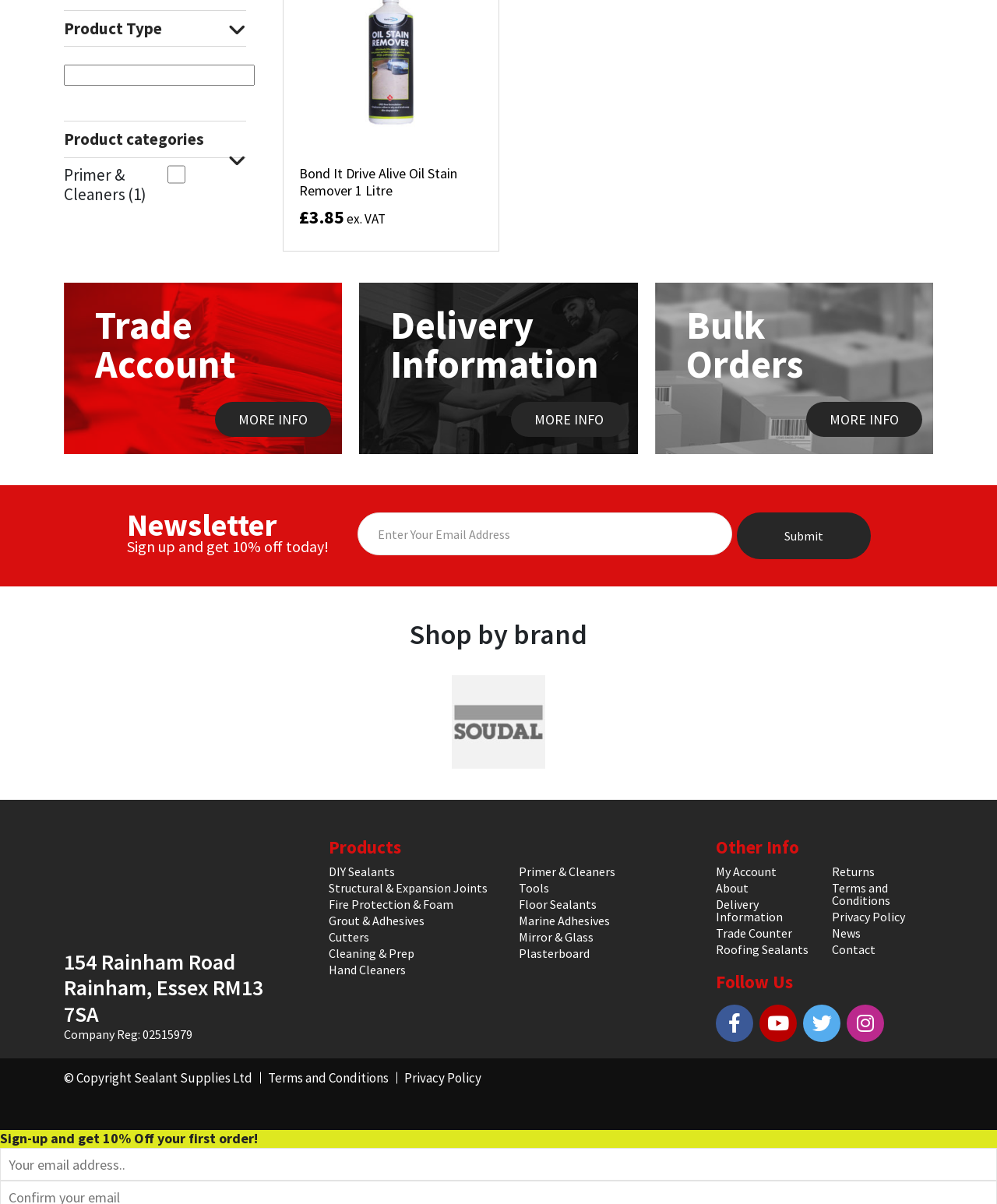Determine the bounding box coordinates of the UI element described below. Use the format (top-left x, top-left y, bottom-right x, bottom-right y) with floating point numbers between 0 and 1: value="Submit"

[0.739, 0.426, 0.873, 0.465]